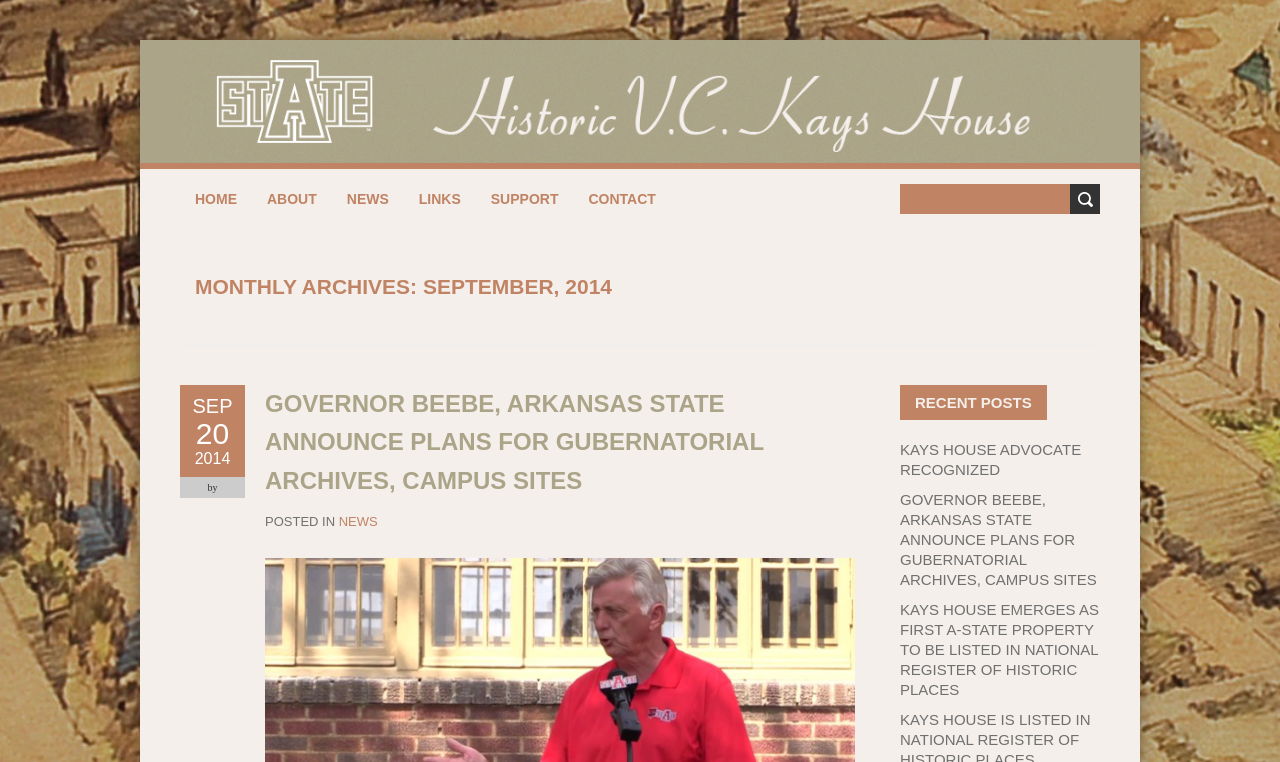Determine the bounding box coordinates for the area that needs to be clicked to fulfill this task: "view news". The coordinates must be given as four float numbers between 0 and 1, i.e., [left, top, right, bottom].

[0.271, 0.242, 0.304, 0.281]